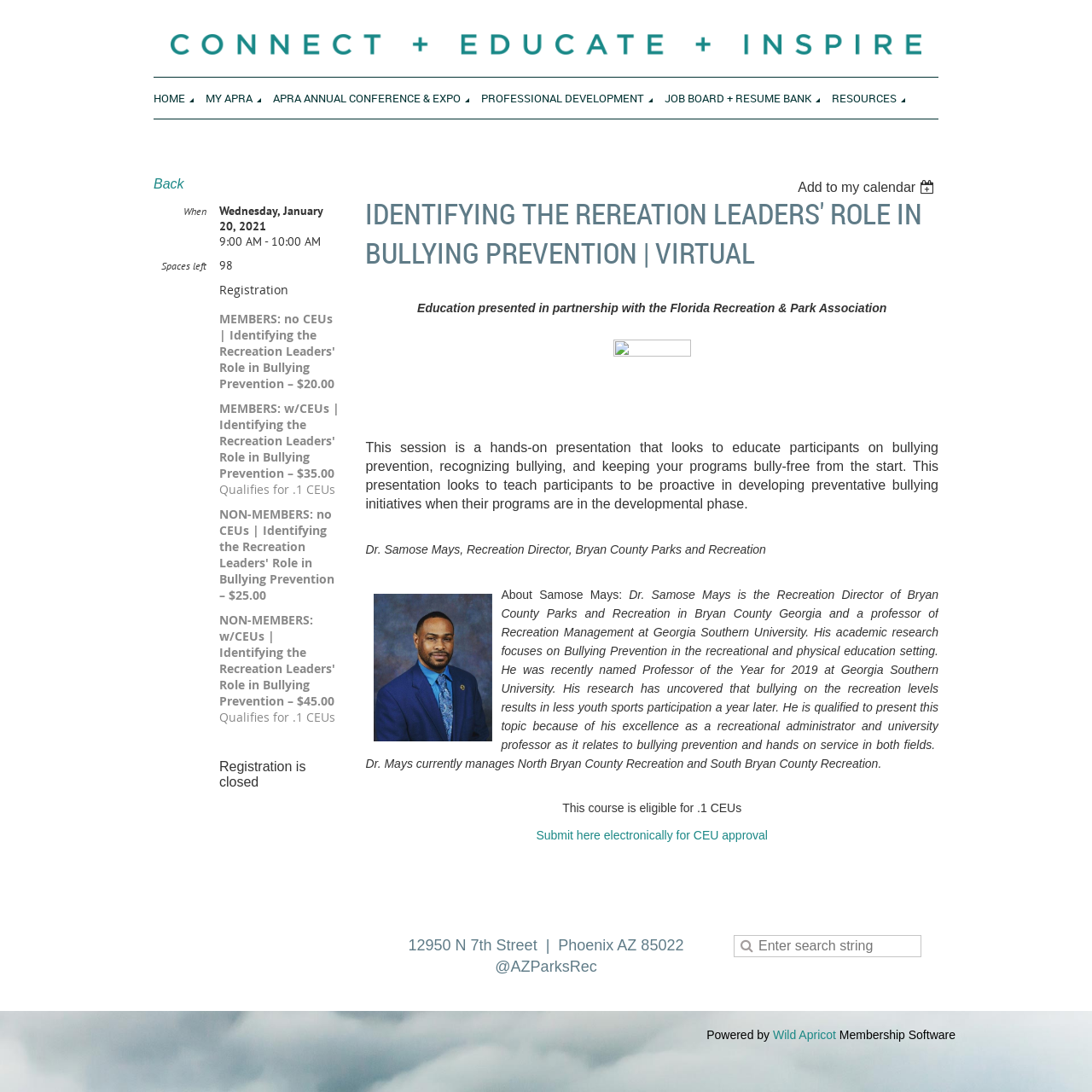Locate the bounding box coordinates of the element I should click to achieve the following instruction: "Click on HOME".

[0.141, 0.071, 0.188, 0.105]